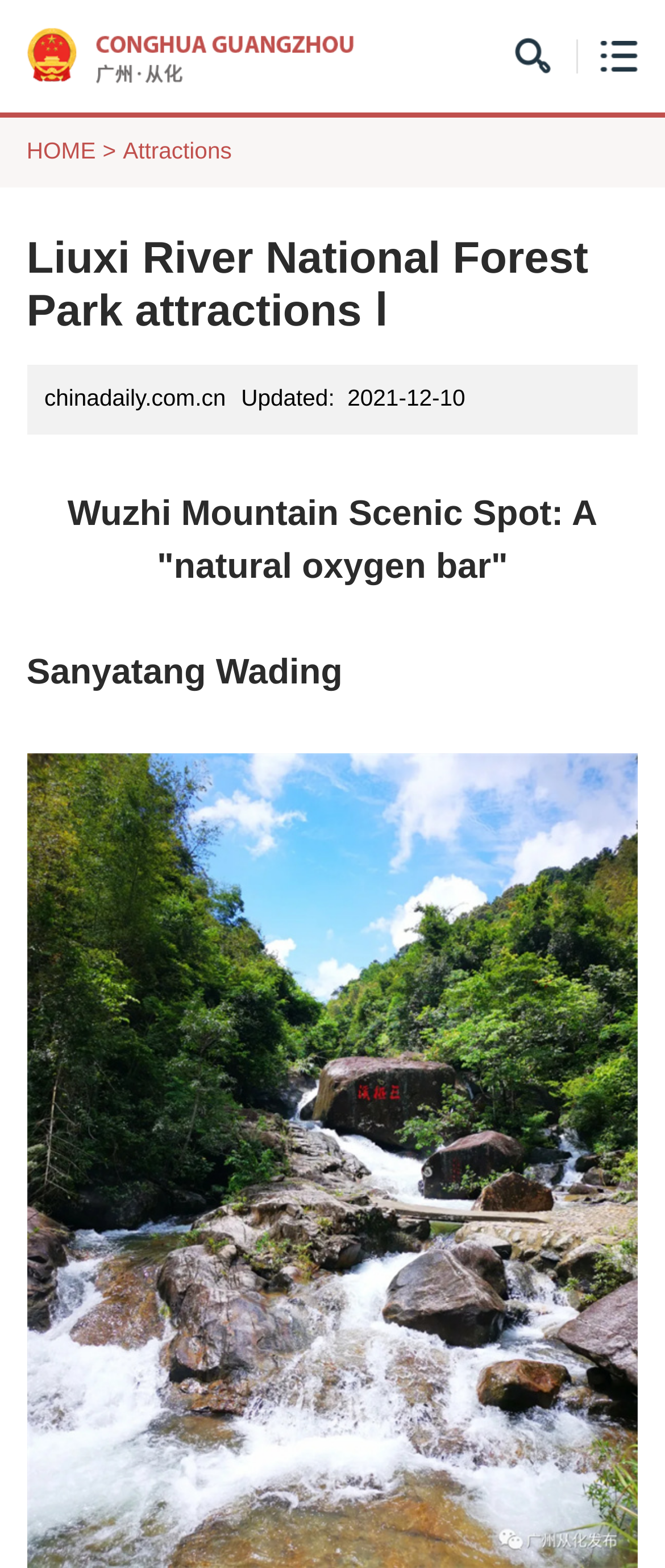Generate a thorough explanation of the webpage's elements.

The webpage is about Liuxi River National Forest Park attractions, specifically highlighting Wuzhi Mountain Scenic Spot. At the top of the page, there is a navigation section with links to "nav", "search", and "HOME" on the left side, and a ">" symbol next to the "HOME" link. On the right side of the navigation section, there is a link to "Attractions". 

Below the navigation section, there is a large heading that reads "Liuxi River National Forest Park attractions Ⅰ". Underneath this heading, there is a section with text "chinadaily.com.cn" and "Updated: 2021-12-10". 

The main content of the page starts with a heading that reads "Wuzhi Mountain Scenic Spot: A 'natural oxygen bar'". Below this heading, there is a list of attractions, starting with "Sanyatang Wading". The list is accompanied by a large image that takes up most of the page, with the file name "1210-1.jpg". The image is likely a scenic photo of Wuzhi Mountain Scenic Spot.